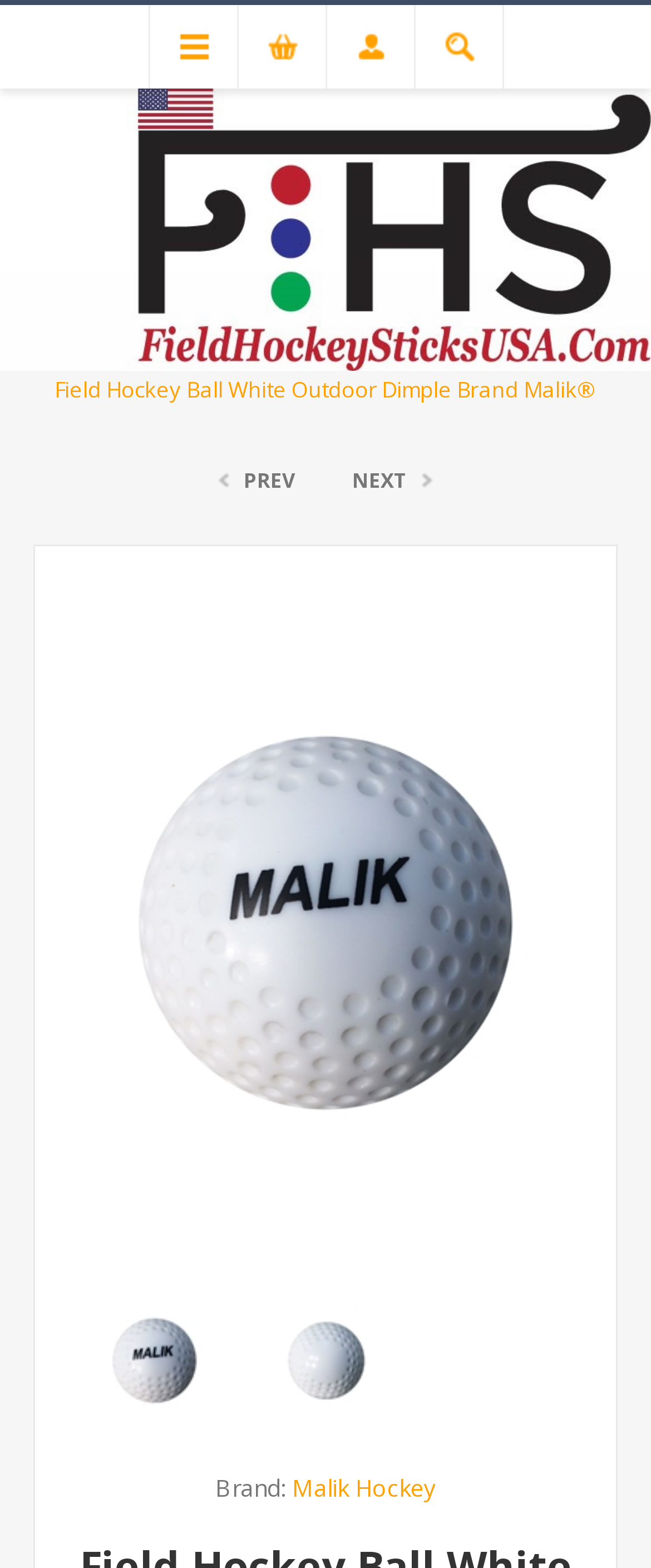Locate the UI element that matches the description Field Hockey Balls in the webpage screenshot. Return the bounding box coordinates in the format (top-left x, top-left y, bottom-right x, bottom-right y), with values ranging from 0 to 1.

[0.395, 0.205, 0.672, 0.224]